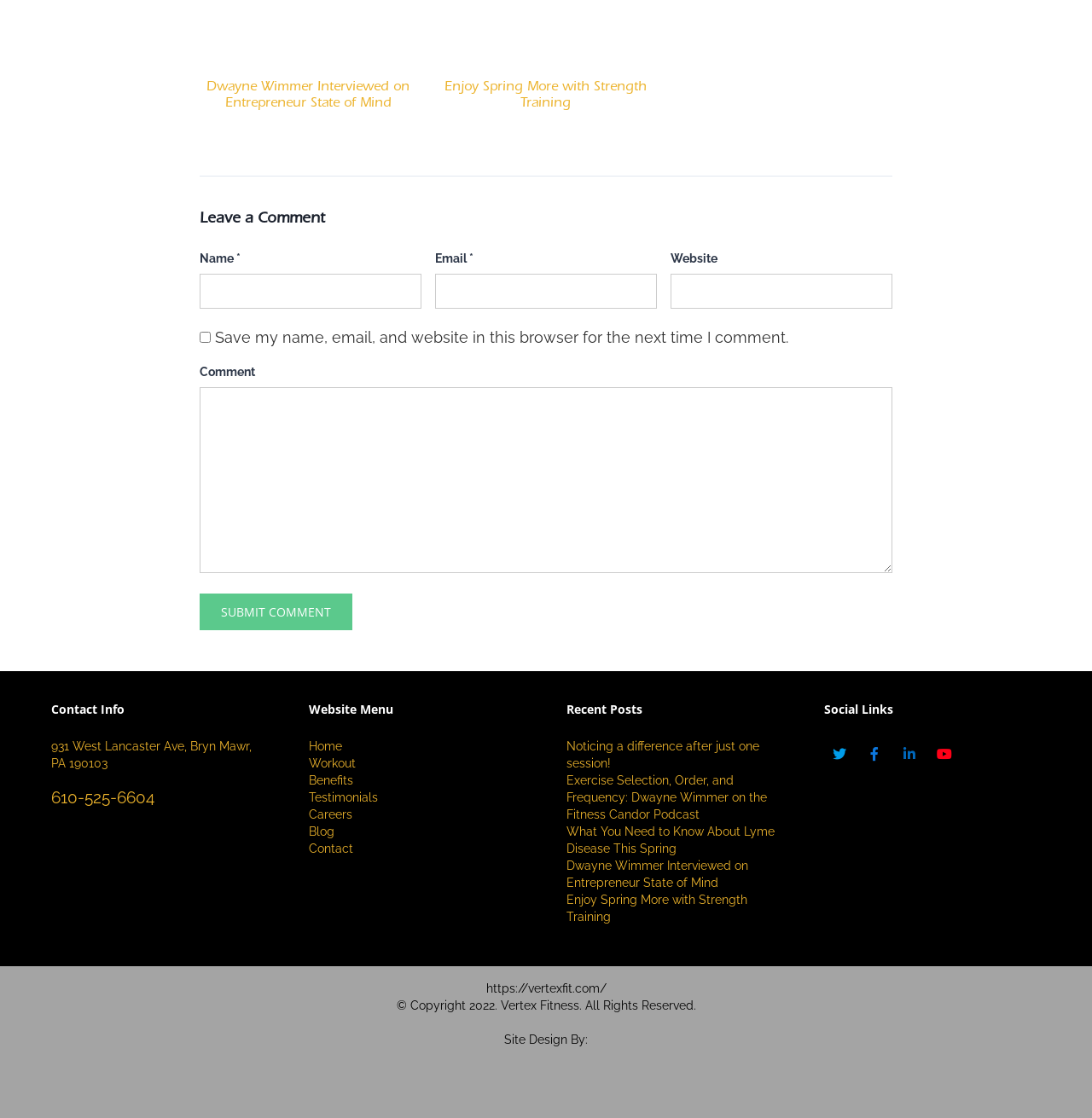What is the title of the first article?
Based on the image, answer the question with a single word or brief phrase.

Dwayne Wimmer Interviewed on Entrepreneur State of Mind